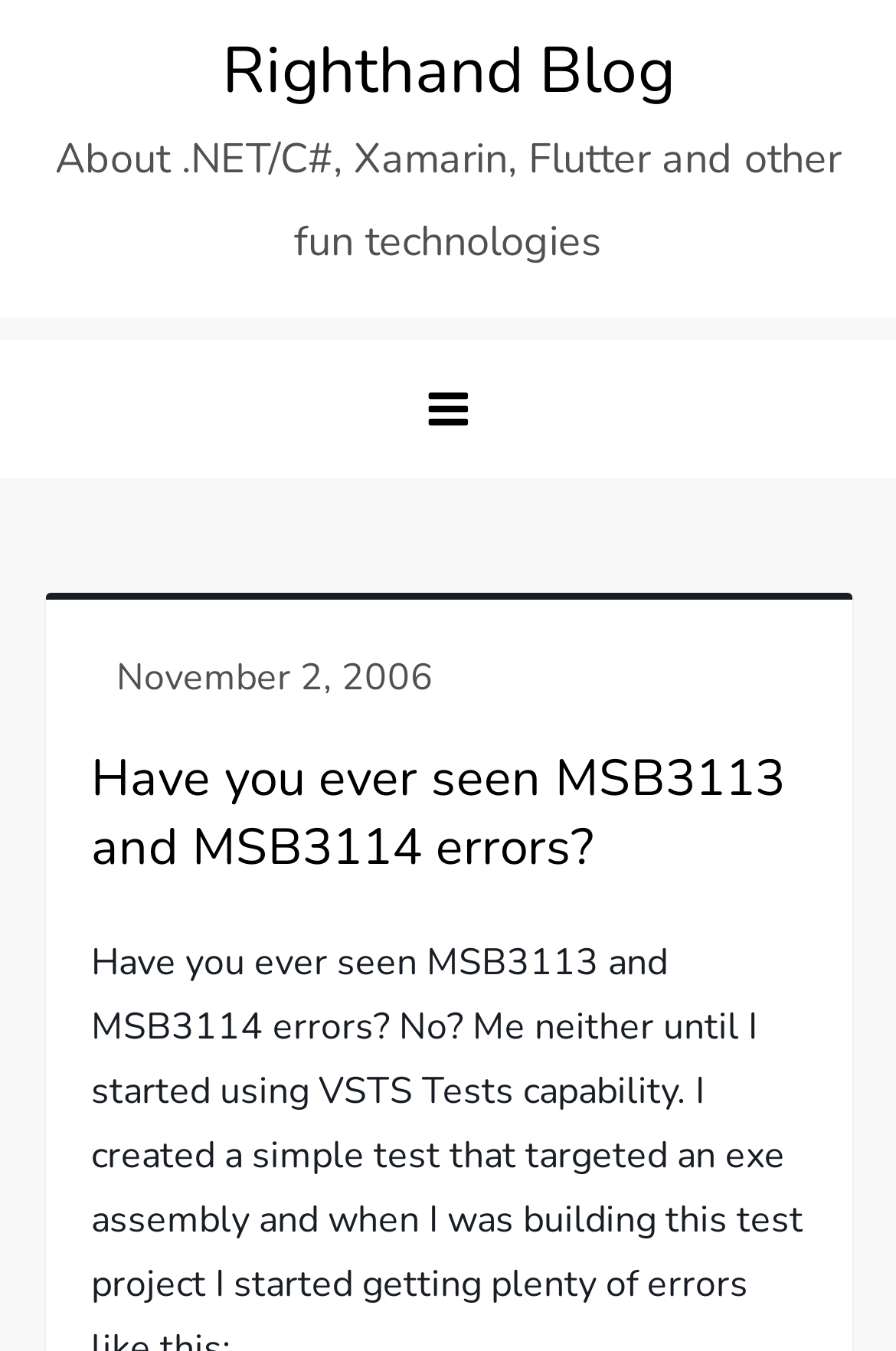Generate a thorough caption detailing the webpage content.

The webpage is a blog post titled "Have you ever seen MSB3113 and MSB3114 errors?" on the Righthand Blog. At the top, there is a link to the blog's homepage, "Righthand Blog", positioned near the top left corner. Below this link, a brief description of the blog's topics is displayed, which includes .NET, C#, Xamarin, Flutter, and other fun technologies.

On the right side of the top section, a menu button is located, which is currently not expanded. When expanded, the primary menu will be displayed. Within the menu, there is a link to a specific date, "November 2, 2006", accompanied by a time indicator. 

The main content of the blog post is headed by a title, "Have you ever seen MSB3113 and MSB3114 errors?", which is positioned in the middle of the page.